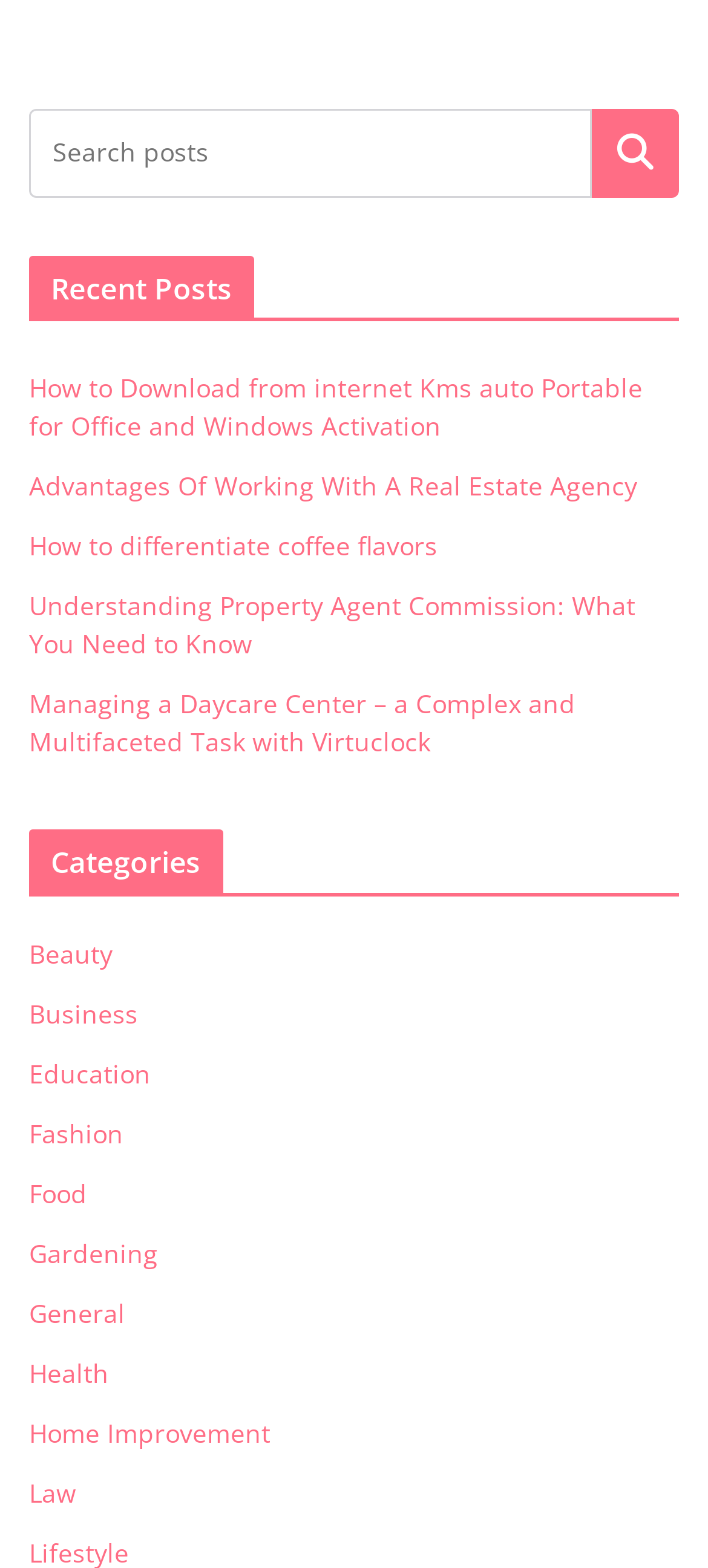Please determine the bounding box coordinates for the element with the description: "How to differentiate coffee flavors".

[0.041, 0.337, 0.618, 0.359]